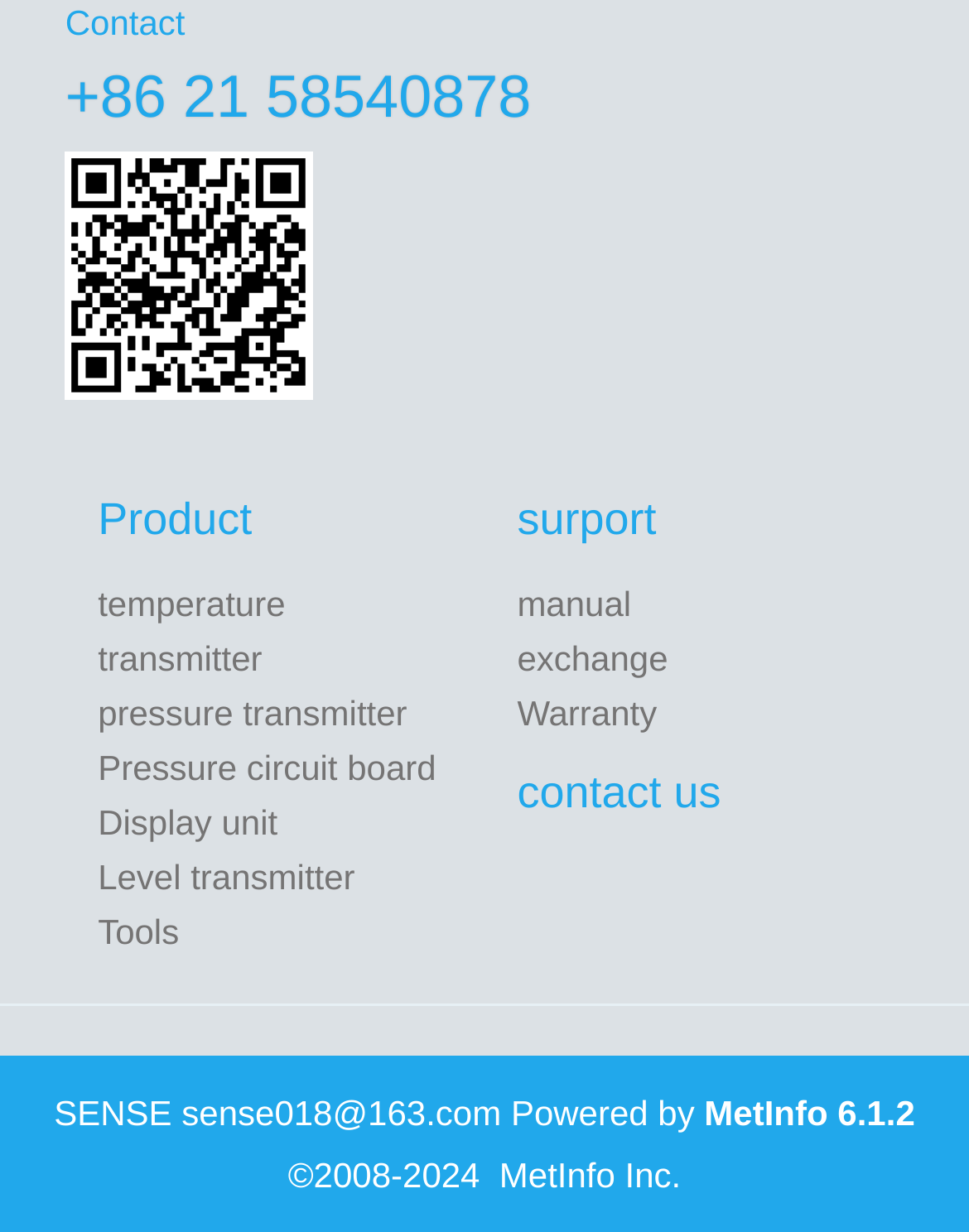Could you determine the bounding box coordinates of the clickable element to complete the instruction: "Contact us"? Provide the coordinates as four float numbers between 0 and 1, i.e., [left, top, right, bottom].

[0.534, 0.622, 0.744, 0.662]